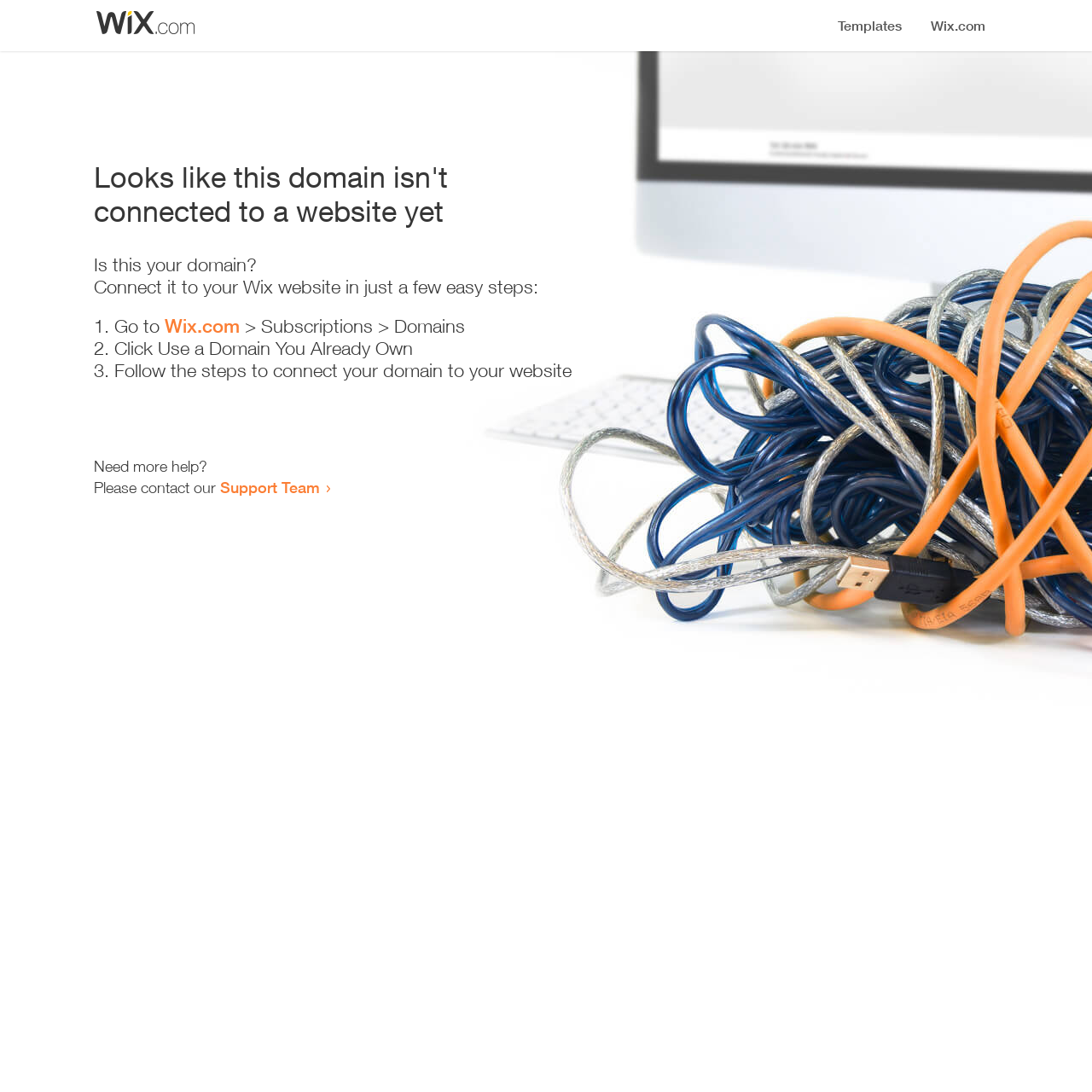Offer a meticulous caption that includes all visible features of the webpage.

The webpage appears to be an error page, indicating that a domain is not connected to a website yet. At the top, there is a small image, followed by a heading that states the error message. Below the heading, there is a series of instructions to connect the domain to a Wix website. The instructions are presented in a step-by-step format, with three numbered list items. Each list item contains a brief description of the action to take, with the second list item containing a link to Wix.com. 

To the right of the list items, there is a brief description of the action to take. The instructions are followed by a message asking if the user needs more help, and providing a link to the Support Team if they do. The overall layout is simple and easy to follow, with clear headings and concise text.